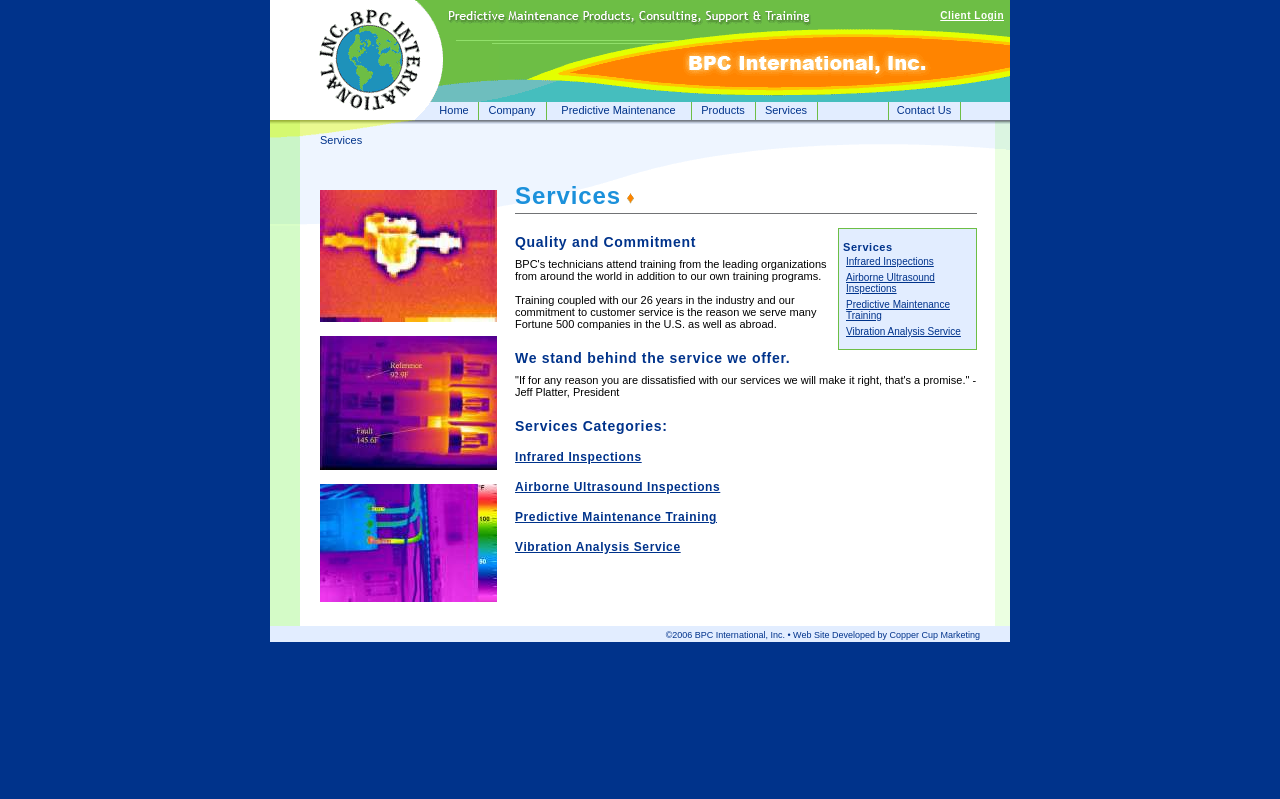Give a comprehensive overview of the webpage, including key elements.

The webpage is about BPC International, Inc, a company that provides predictive maintenance products, consulting, support, and training. At the top right corner, there is a "Client Login" link. Below it, there are several links to different sections of the website, including "Services", "Products", "Predictive Maintenance", "Company", and "Home".

On the left side of the page, there is a section titled "Services" with a horizontal separator below it. This section contains links to specific services, including "Infrared Inspections", "Airborne Ultrasound Inspections", "Predictive Maintenance Training", and "Vibration Analysis Service". Each of these links has a corresponding heading above it.

To the right of the "Services" section, there is a section titled "Quality and Commitment" with a paragraph of text describing the company's commitment to customer service and its experience in the industry. Below this, there is a quote from the company's president, Jeff Platter, emphasizing the company's promise to make things right if customers are dissatisfied with their services.

Further down the page, there is a section titled "Services Categories" with links to the same services listed above. At the bottom of the page, there is a copyright notice and a link to the website developer, Copper Cup Marketing. There are also links to "Contact Us" and other sections of the website at the top of the page.

There is an image related to "Loose Connection" on the page, but its exact location is not clear.